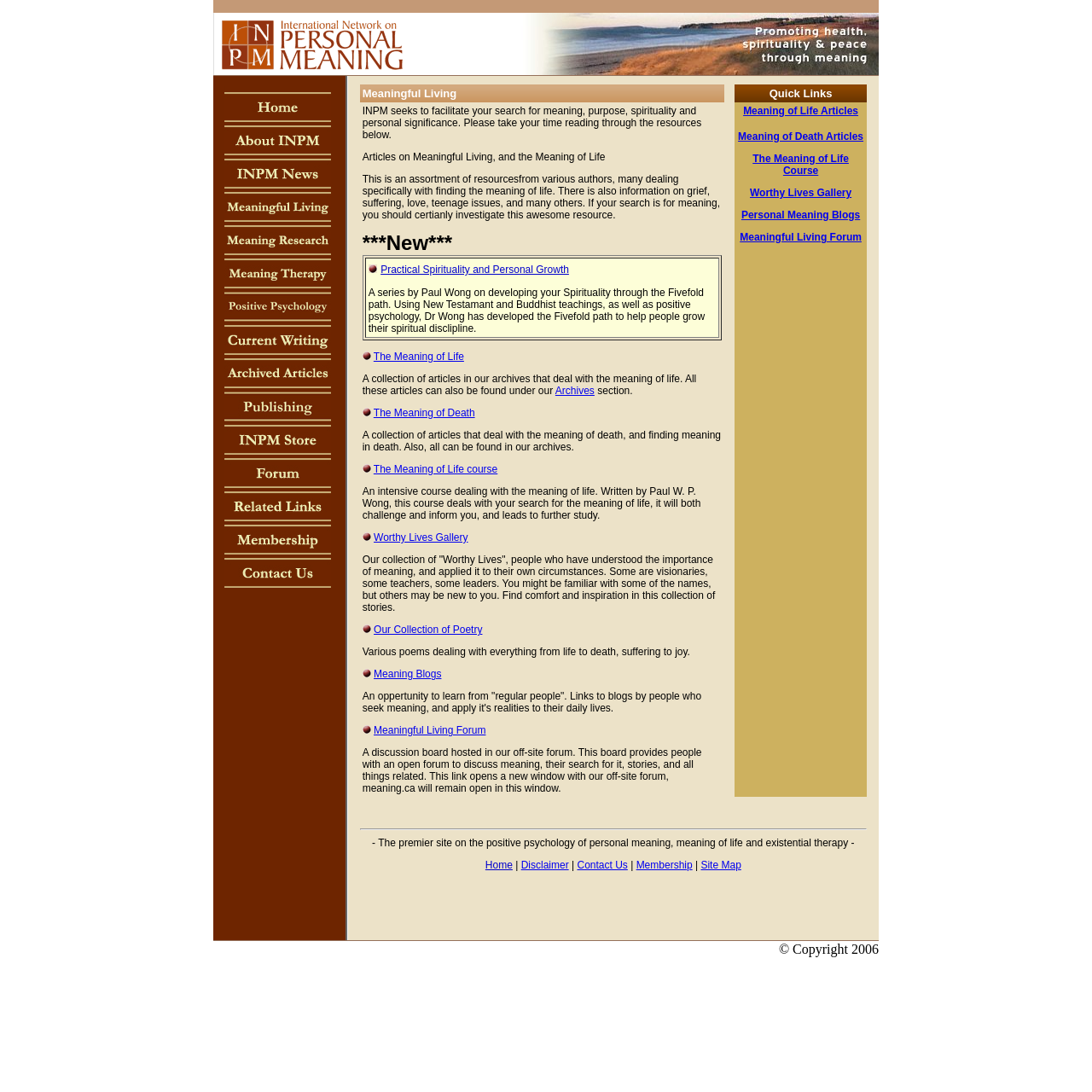Respond with a single word or short phrase to the following question: 
How many columns are in the main layout table?

3